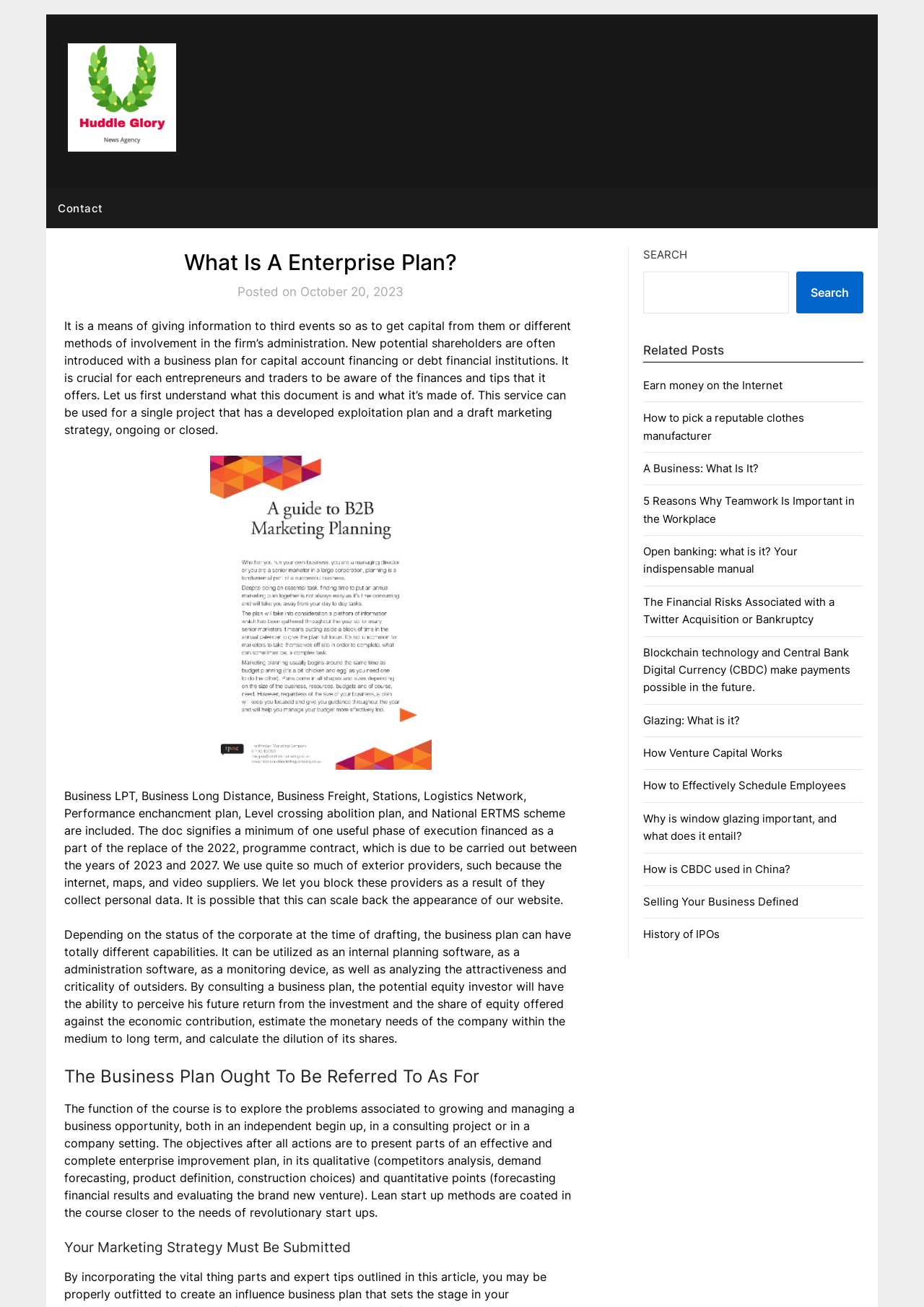What is the title of the first related post on the webpage?
Refer to the image and give a detailed answer to the query.

The webpage has a section of related posts, and the first post is titled 'Earn money on the Internet'. This is evident from the link text on the webpage.